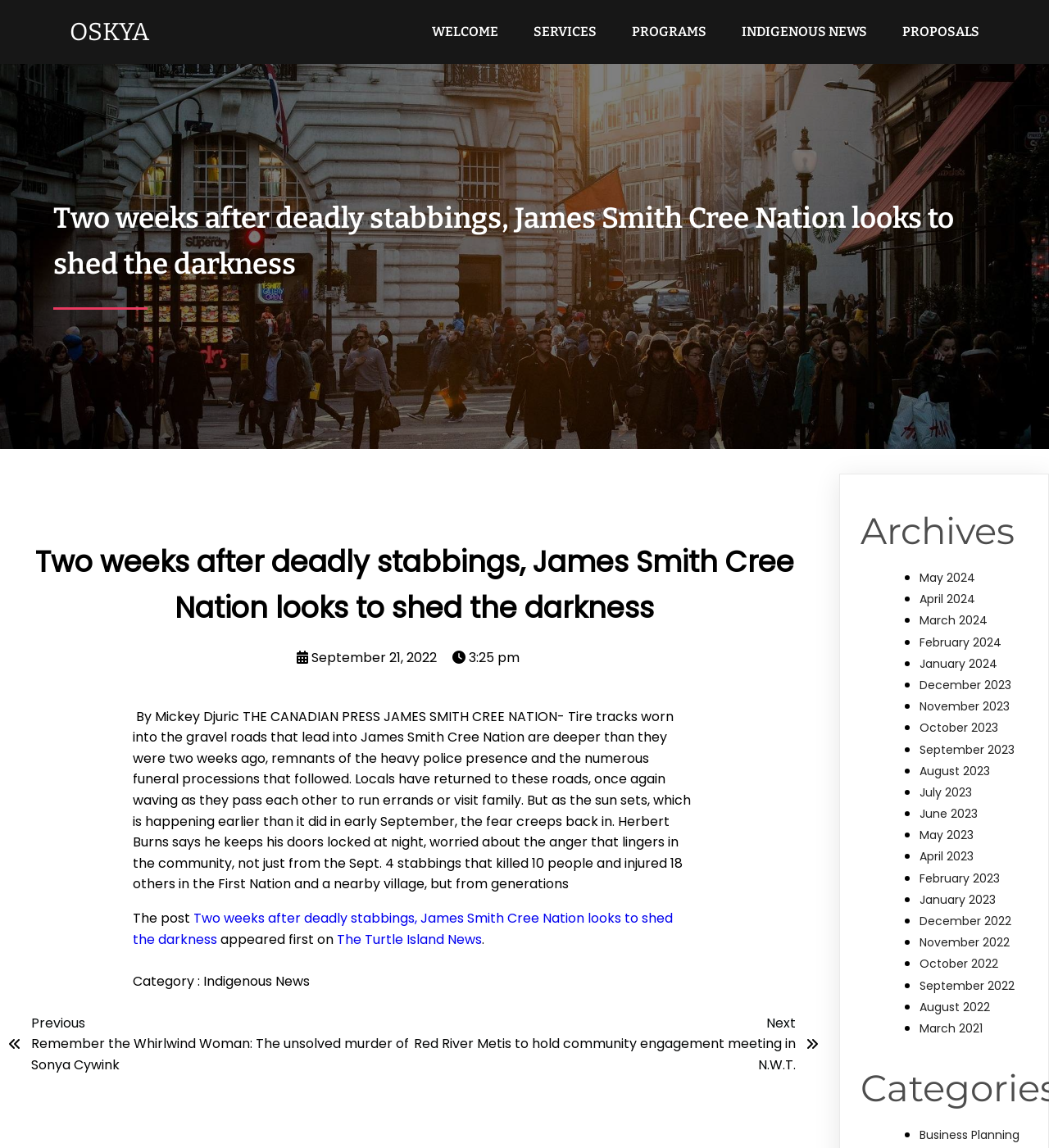What is the date of the article?
We need a detailed and meticulous answer to the question.

The article mentions the date 'September 21, 2022' which is the publication date of the article.